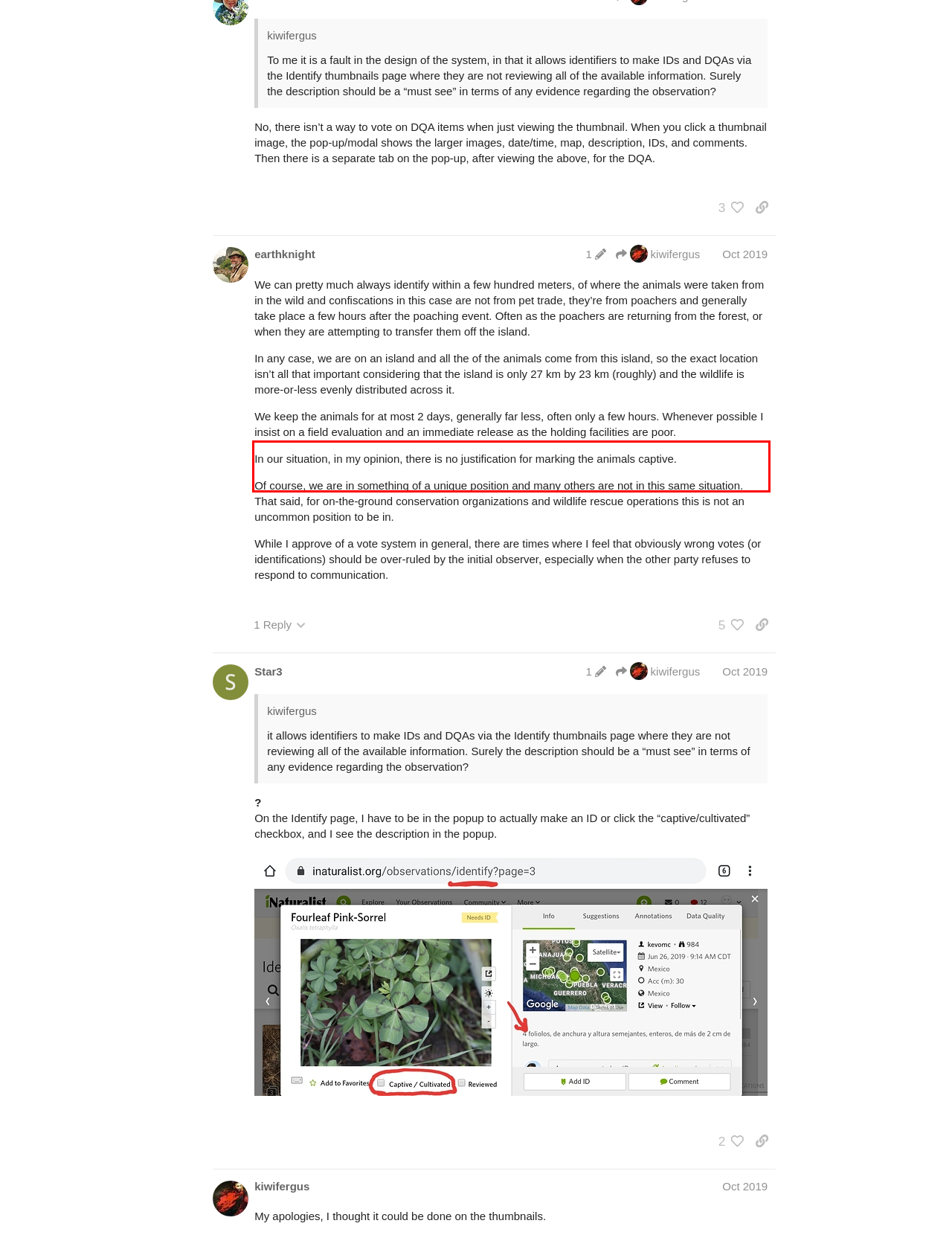Using the webpage screenshot, recognize and capture the text within the red bounding box.

You’re right. These animals shouldn’t be marked “captive.” However, this kind of error is one of the costs of a volunteer organization, where people don’t necessarily understand the system. Hopefully this cost is outweighed by the good (lots of data at low cost) but it can be frustrating.